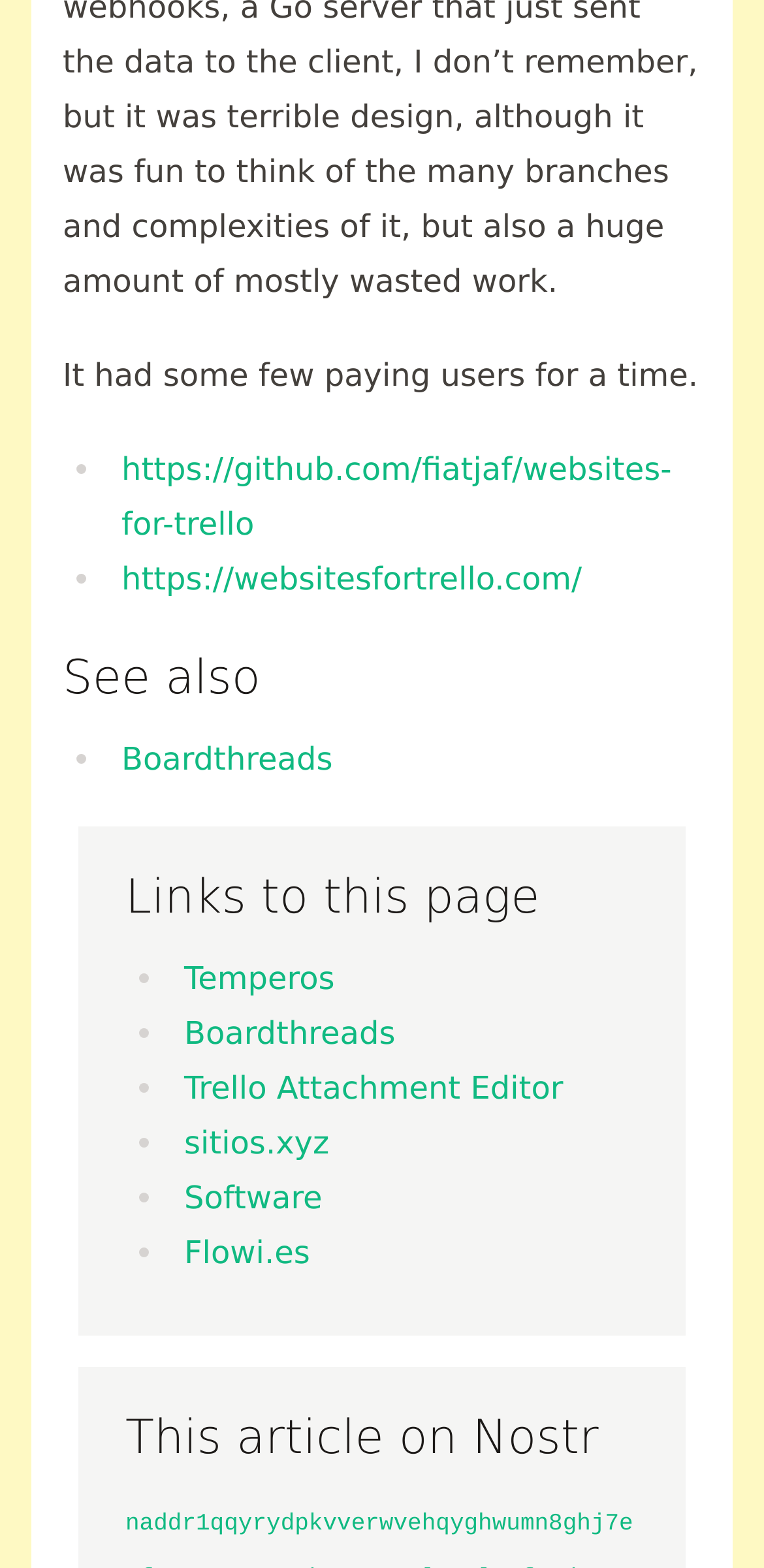What is the topic of the 'See also' section?
Refer to the image and give a detailed response to the question.

The 'See also' section is a heading that contains links to other websites, including Boardthreads, Temperos, and others. This section is likely providing additional resources or related information to the main topic of the webpage.